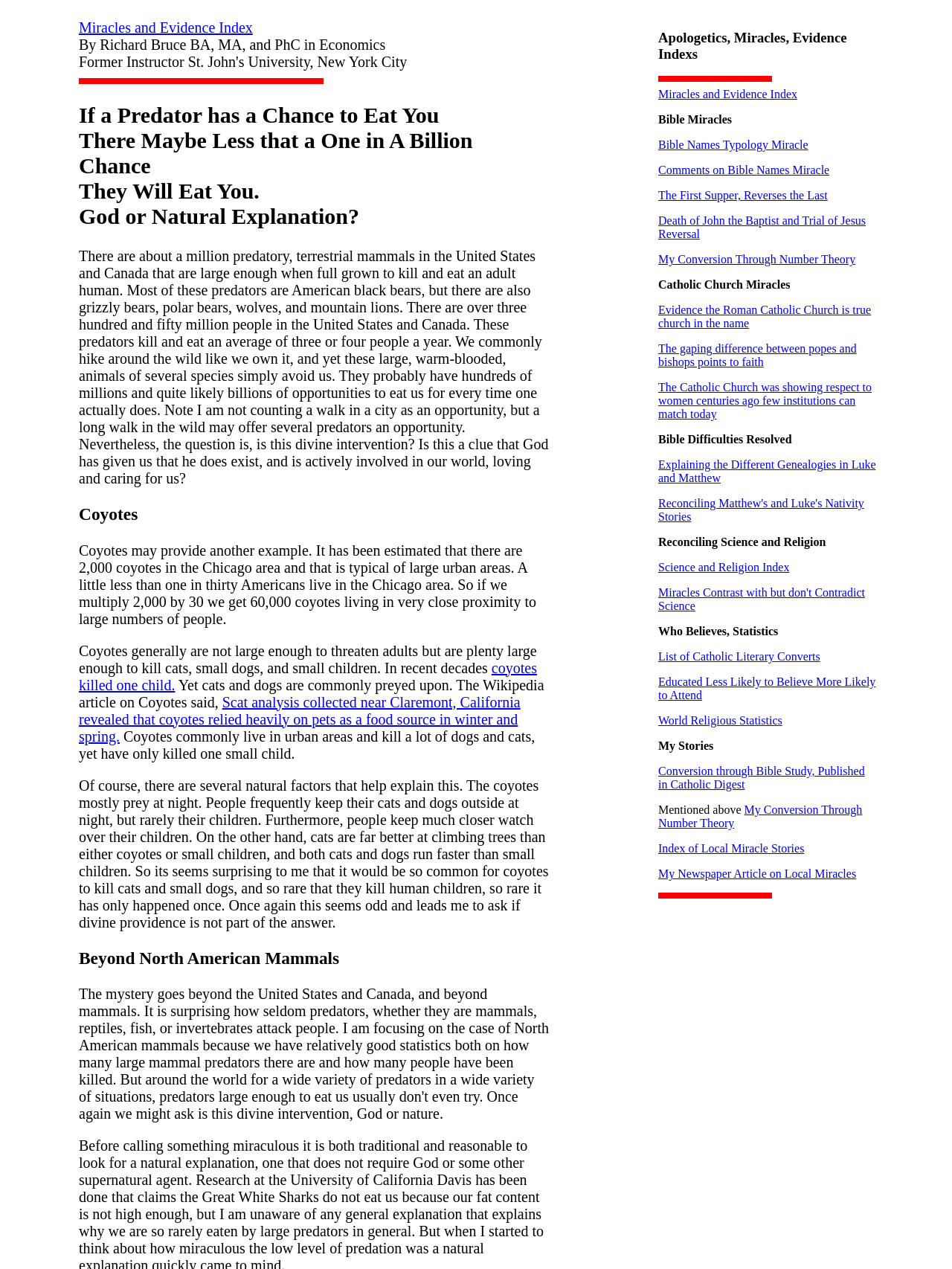Deliver a detailed narrative of the webpage's visual and textual elements.

This webpage is about the question of why predators do not eat humans more often, considering the large number of predators and humans in the United States and Canada. The page is divided into sections, with a heading at the top that asks if divine intervention is the reason for the low number of human fatalities due to predators.

At the top of the page, there is a link to a "Miracles and Evidence Index" and a brief description of the author, Richard Bruce BA, MA, and PhC in Economics. Below this, there is a horizontal separator line, followed by a heading that asks if God or natural explanations are the reason for the low number of human fatalities.

The main content of the page is a long paragraph that discusses the number of predatory mammals in the United States and Canada, and how they rarely attack humans despite having many opportunities to do so. This is followed by a section on coyotes, which discusses how they are common in urban areas and kill many pets, but rarely attack humans.

Below this, there is a heading that says "Beyond North American Mammals", and then a section that lists various links to other pages on the website, including "Apologetics, Miracles, Evidence Indexs", "Bible Miracles", "Catholic Church Miracles", "Bible Difficulties Resolved", "Reconciling Science and Religion", "Who Believes, Statistics", and "My Stories". These links are arranged in a column on the right side of the page, with a horizontal separator line above and below them.

Throughout the page, there are many links to other pages on the website, as well as to external sources such as Wikipedia. The text is dense and informative, with many statistics and examples provided to support the author's arguments.